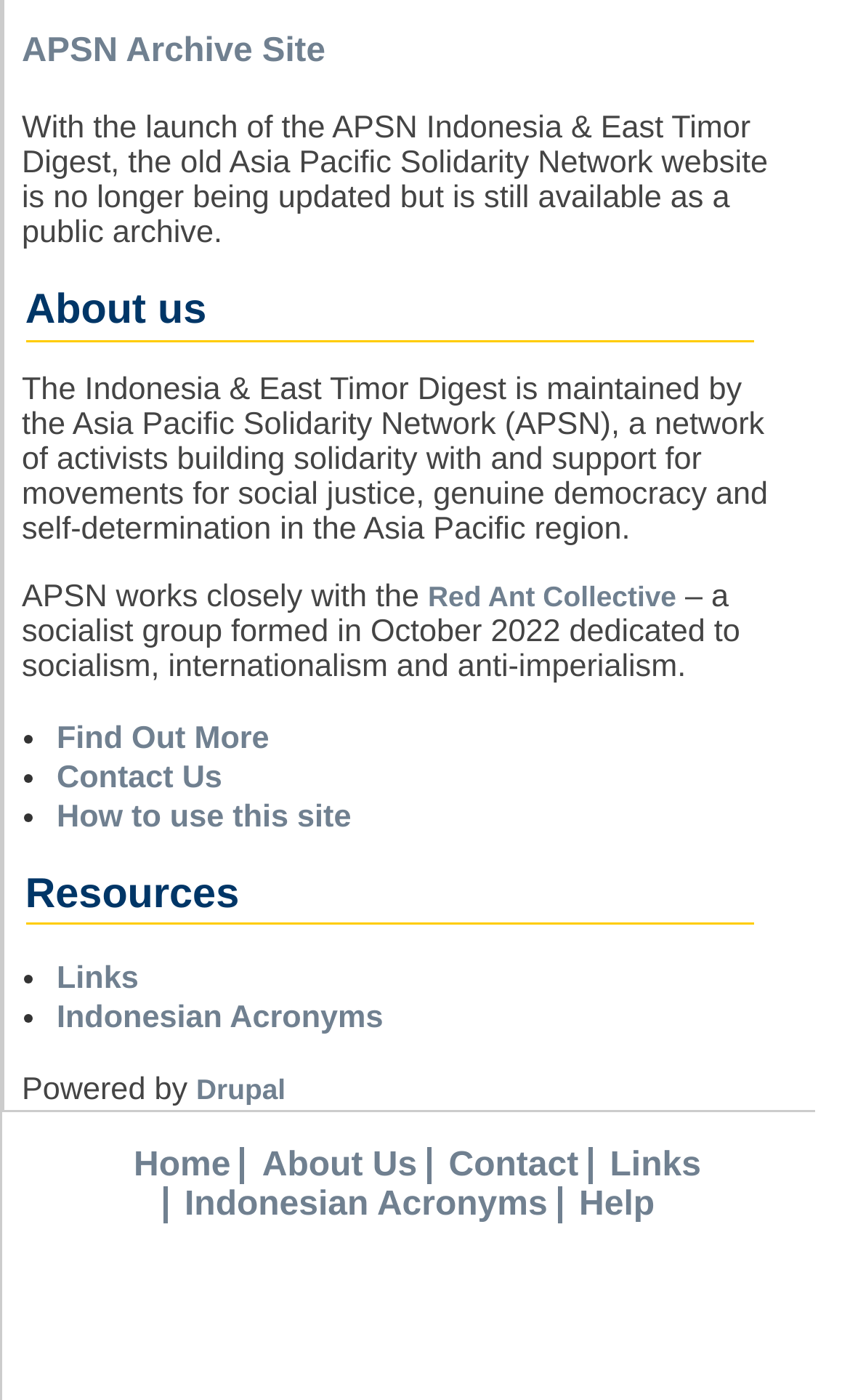Find the bounding box coordinates of the clickable element required to execute the following instruction: "visit the Links page". Provide the coordinates as four float numbers between 0 and 1, i.e., [left, top, right, bottom].

[0.067, 0.688, 0.163, 0.713]